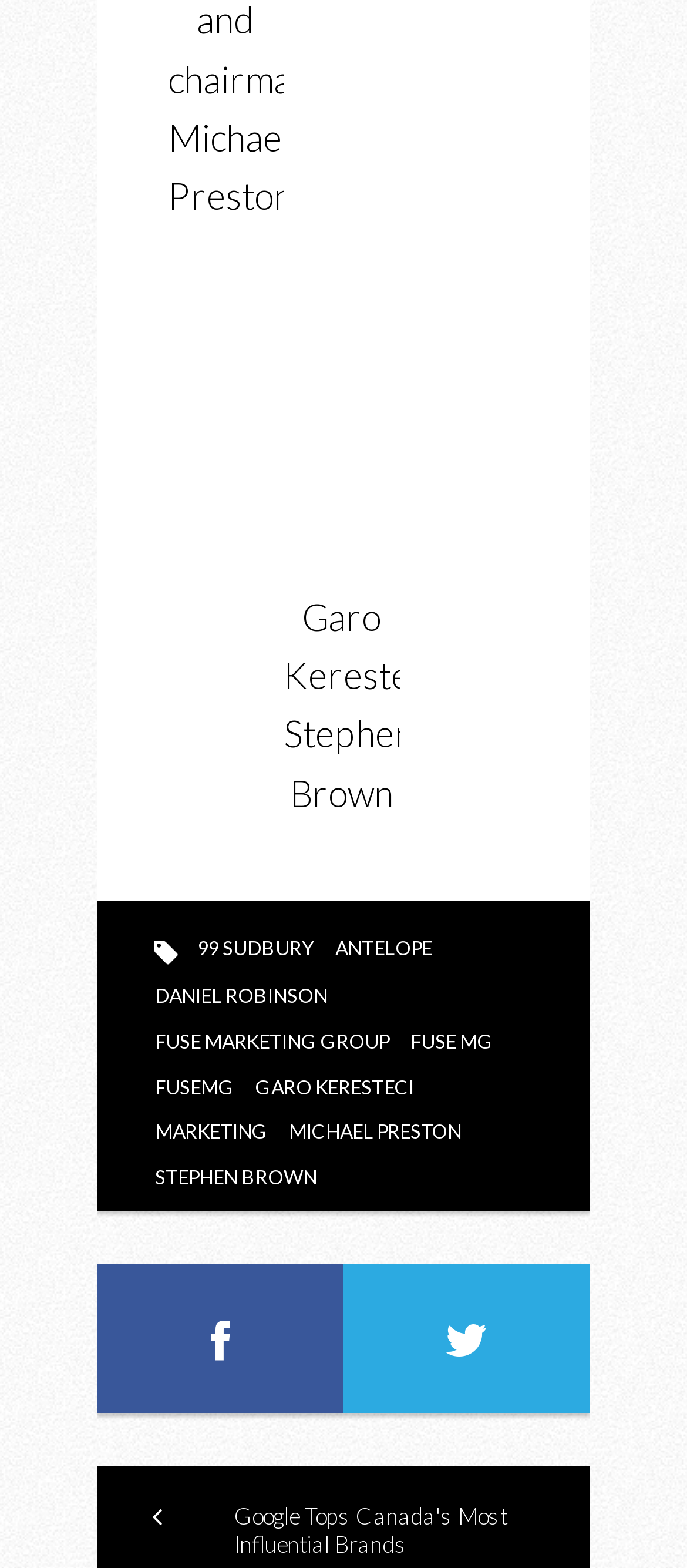For the element described, predict the bounding box coordinates as (top-left x, top-left y, bottom-right x, bottom-right y). All values should be between 0 and 1. Element description: Garo Keresteci

[0.359, 0.681, 0.615, 0.703]